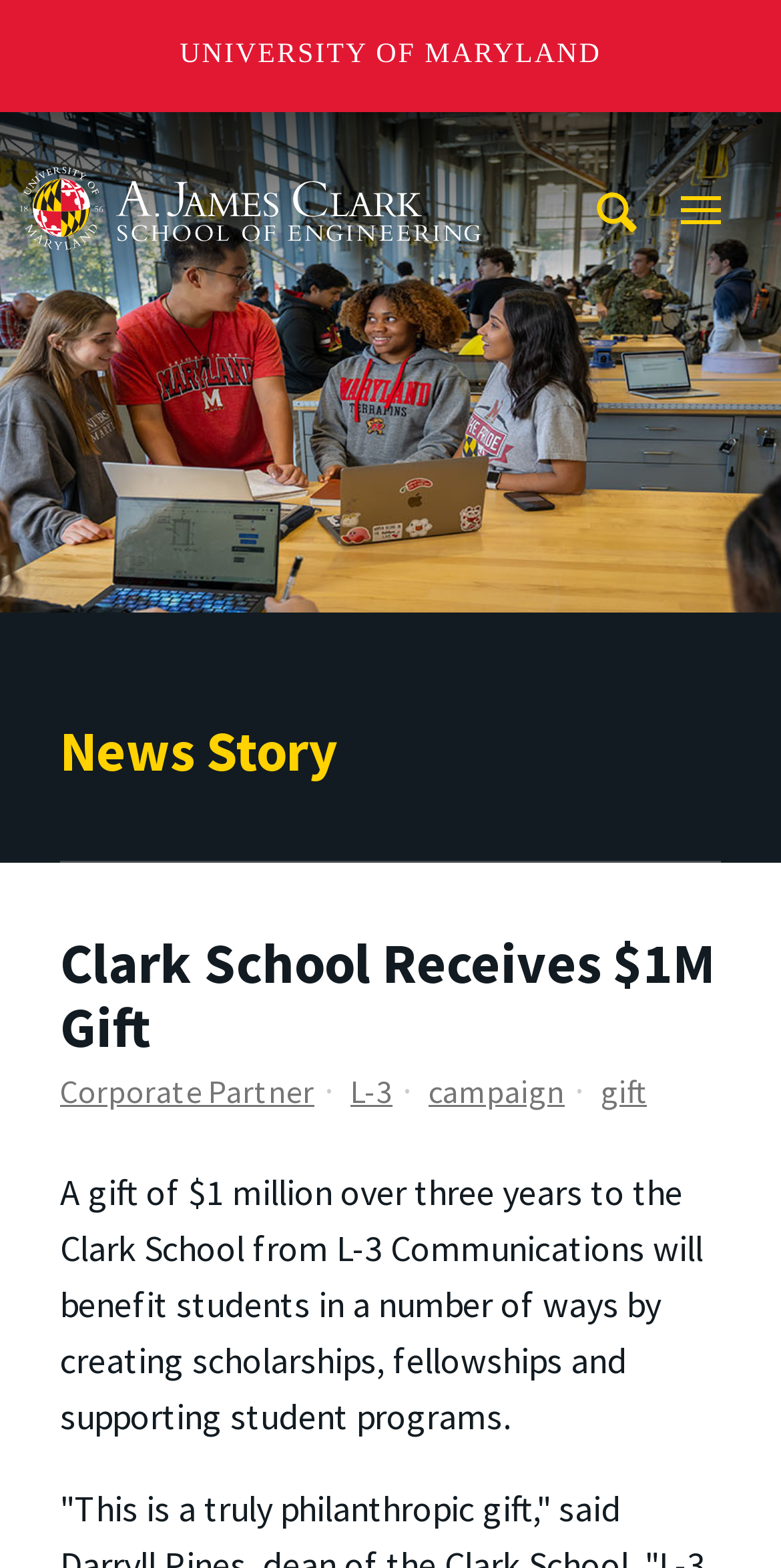Determine the bounding box coordinates of the region that needs to be clicked to achieve the task: "Donate to the library".

None